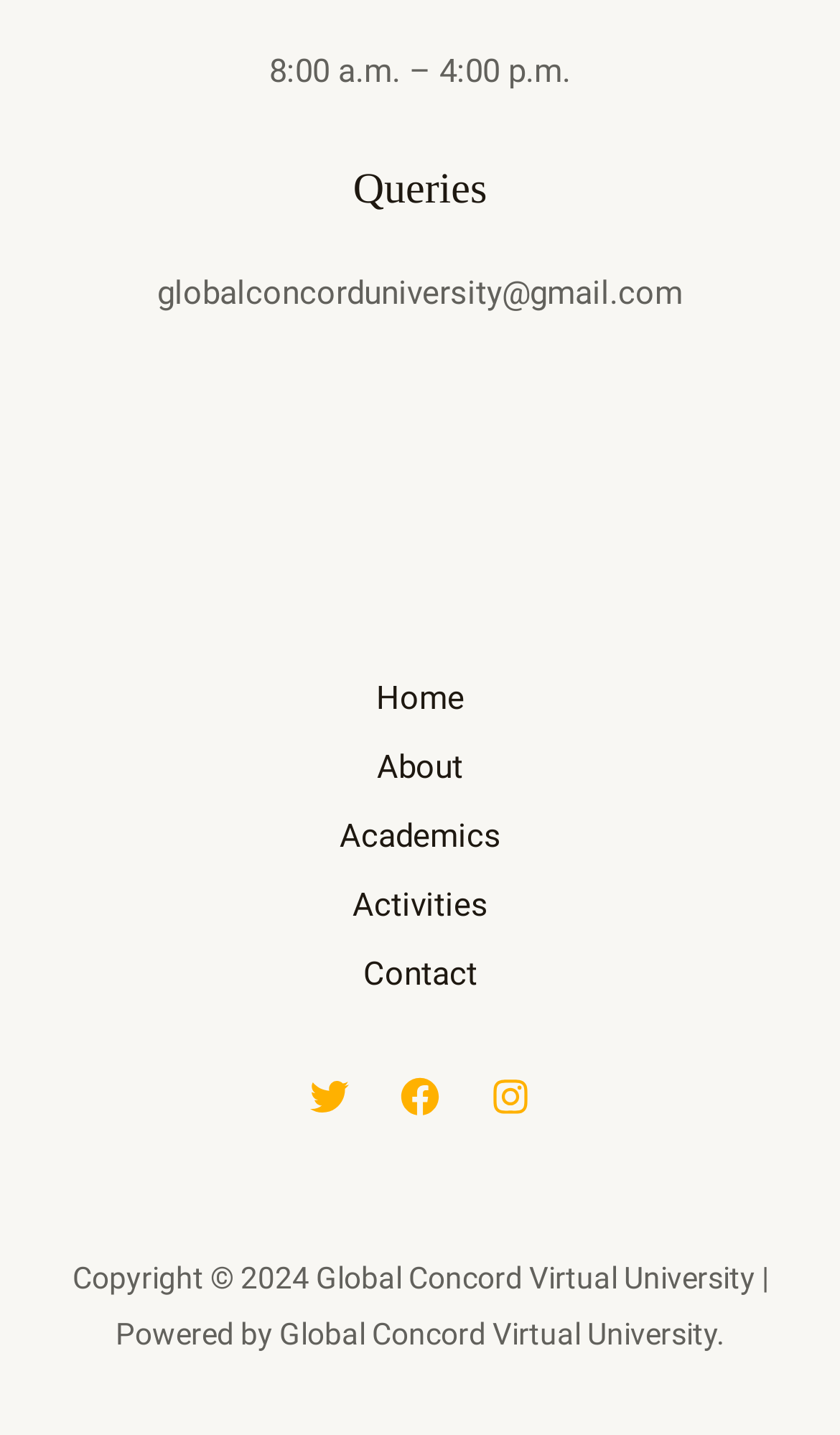Find the bounding box coordinates corresponding to the UI element with the description: "aria-label="Facebook"". The coordinates should be formatted as [left, top, right, bottom], with values as floats between 0 and 1.

[0.477, 0.75, 0.523, 0.777]